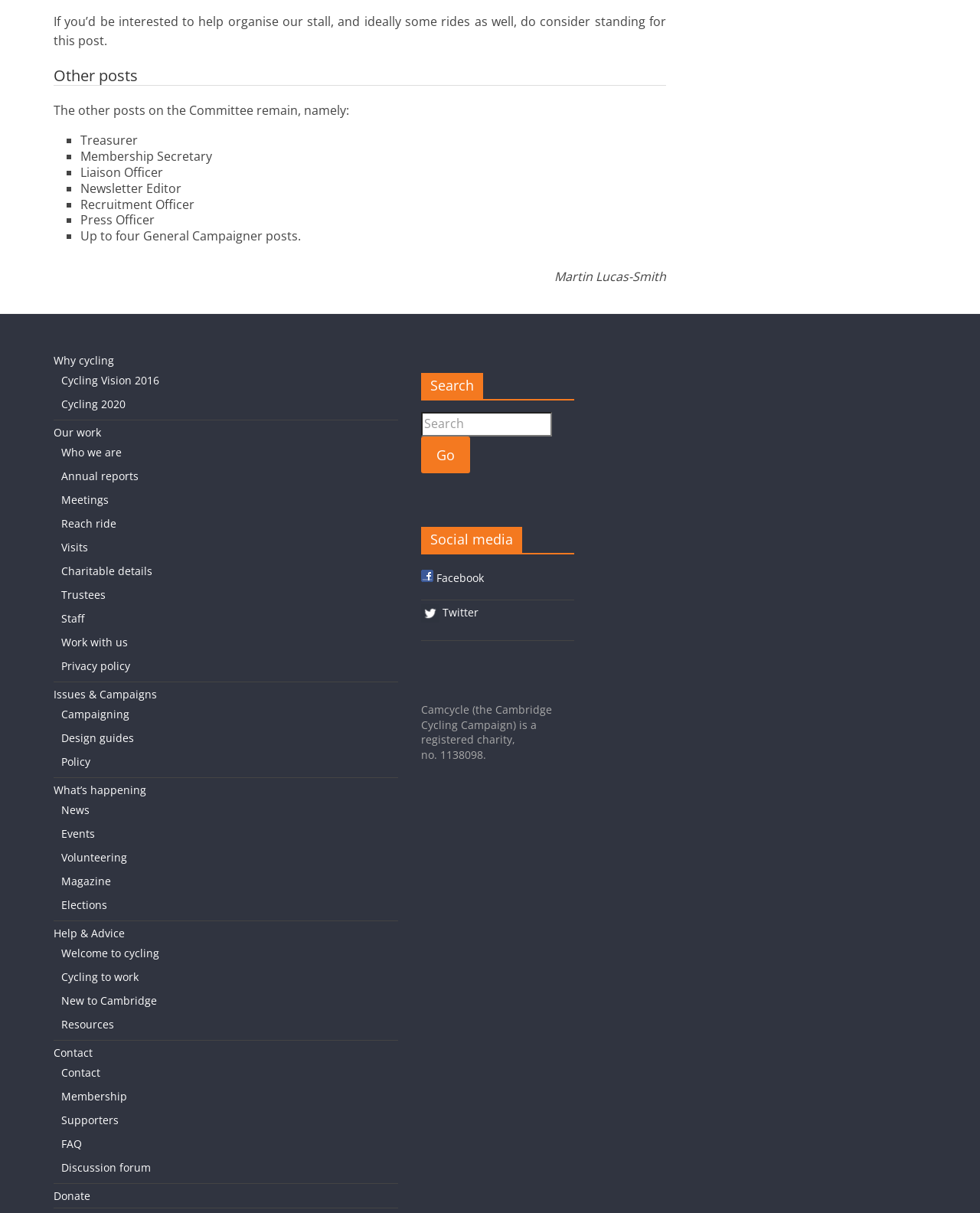Locate the bounding box coordinates of the area you need to click to fulfill this instruction: 'Contact us'. The coordinates must be in the form of four float numbers ranging from 0 to 1: [left, top, right, bottom].

[0.055, 0.862, 0.095, 0.874]